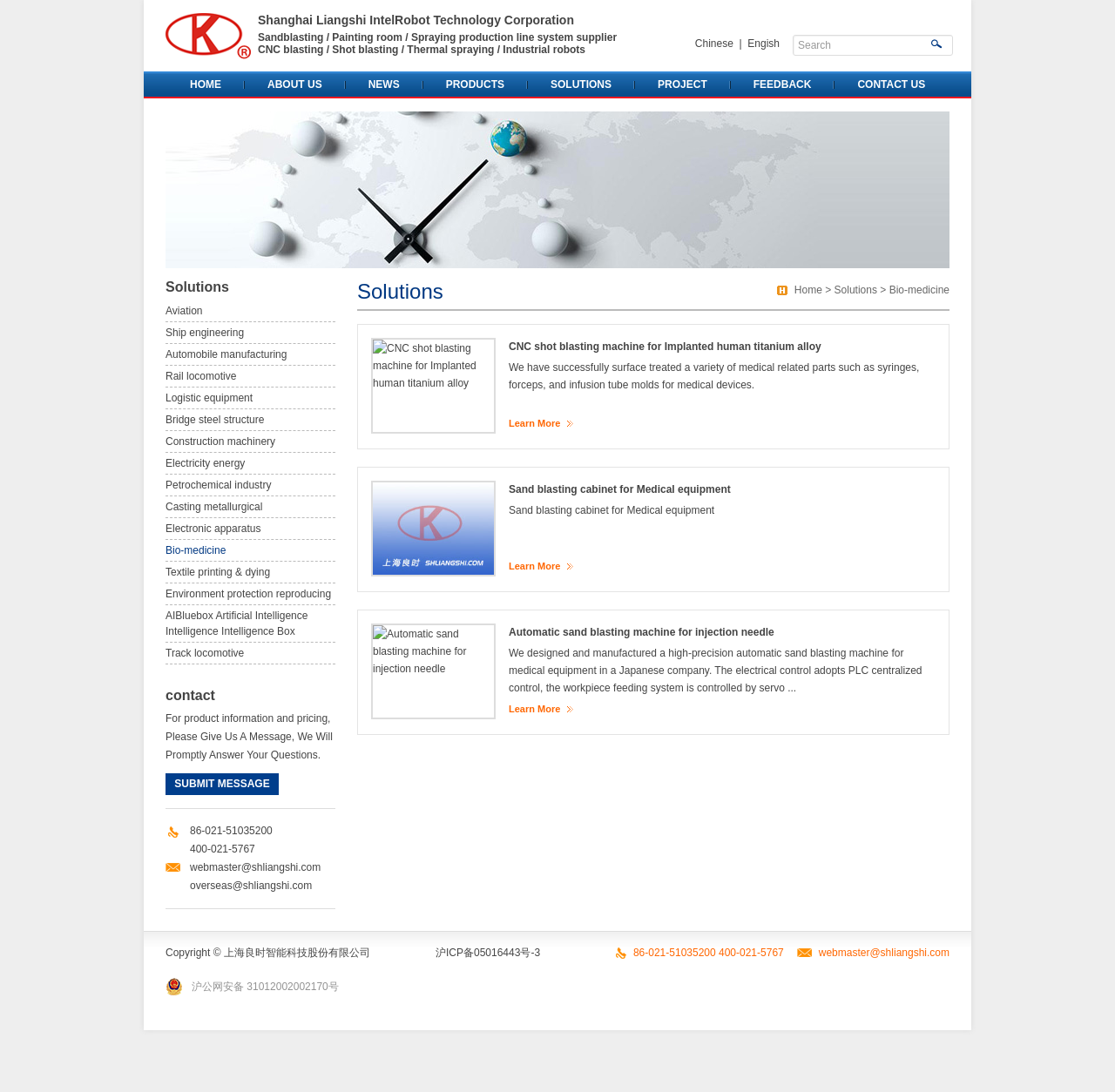Identify and extract the heading text of the webpage.

Shanghai Liangshi IntelRobot Technology Corporation